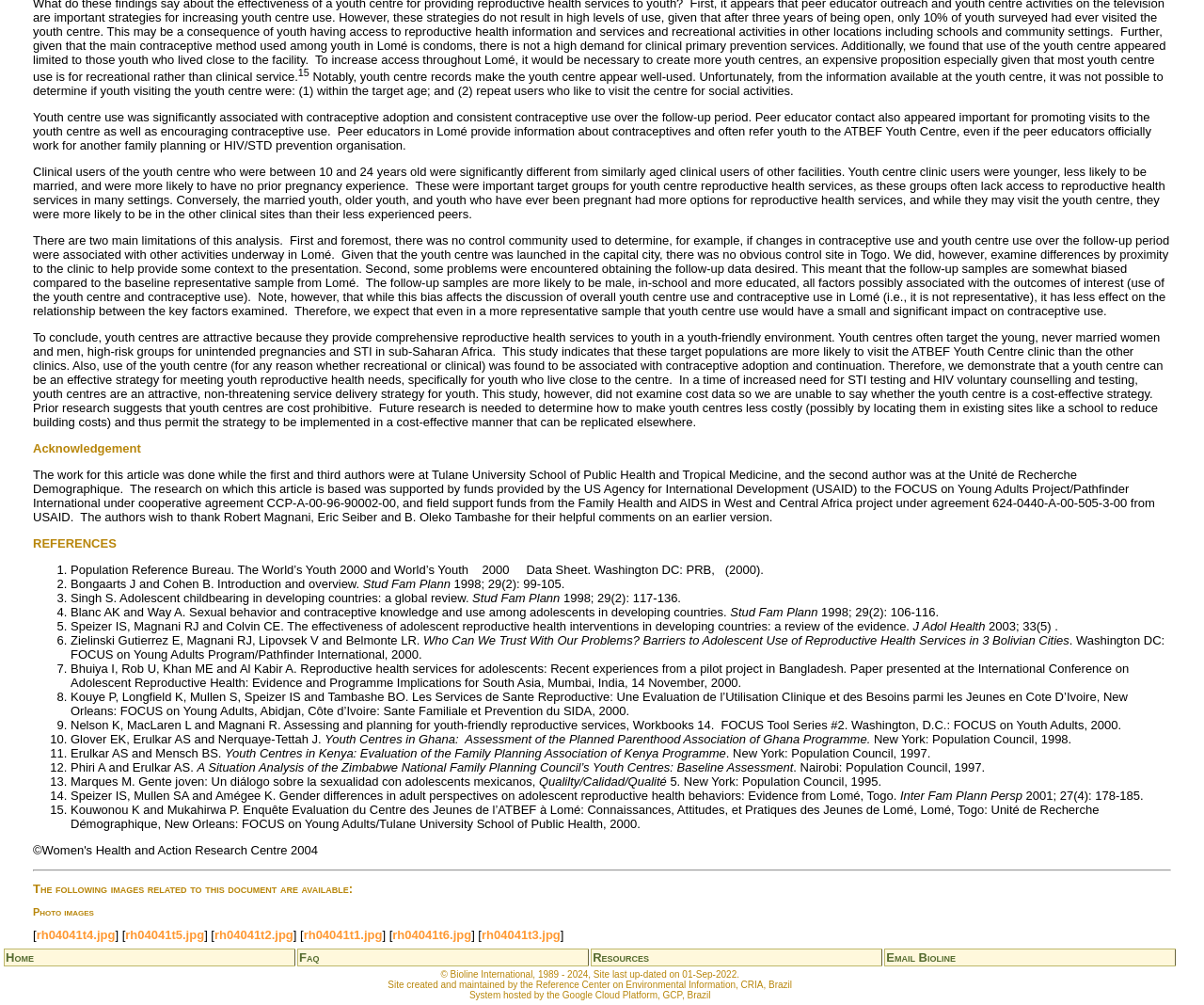Determine the coordinates of the bounding box for the clickable area needed to execute this instruction: "view calendar".

None